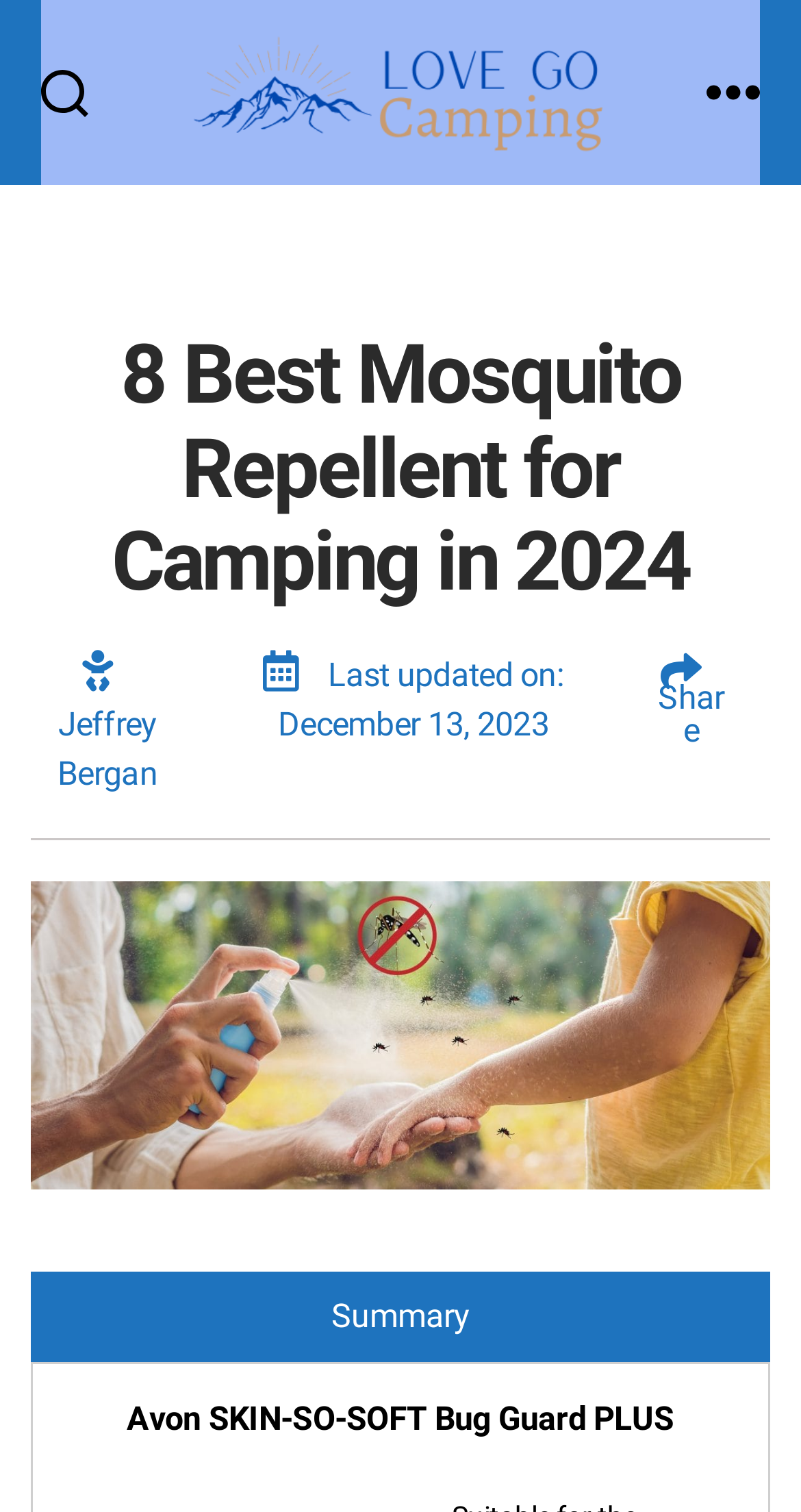Construct a comprehensive caption that outlines the webpage's structure and content.

The webpage is about the 8 best mosquito repellents for camping in 2024. At the top left, there is a button, and next to it, a link with an image of "Love GoCamping" is positioned. On the top right, another button is located. 

Below these elements, a large heading "8 Best Mosquito Repellent for Camping in 2024" is centered. Underneath the heading, the author's name "Jeffrey Bergan" is displayed, followed by the last updated date "December 13, 2023" on the right side. 

Further down, a "Share" link is positioned on the right side. Below the heading, a section titled "Summary" is located. 

The main content of the webpage starts with a list of mosquito repellents, with the first item being "Avon SKIN-SO-SOFT Bug Guard PLUS".